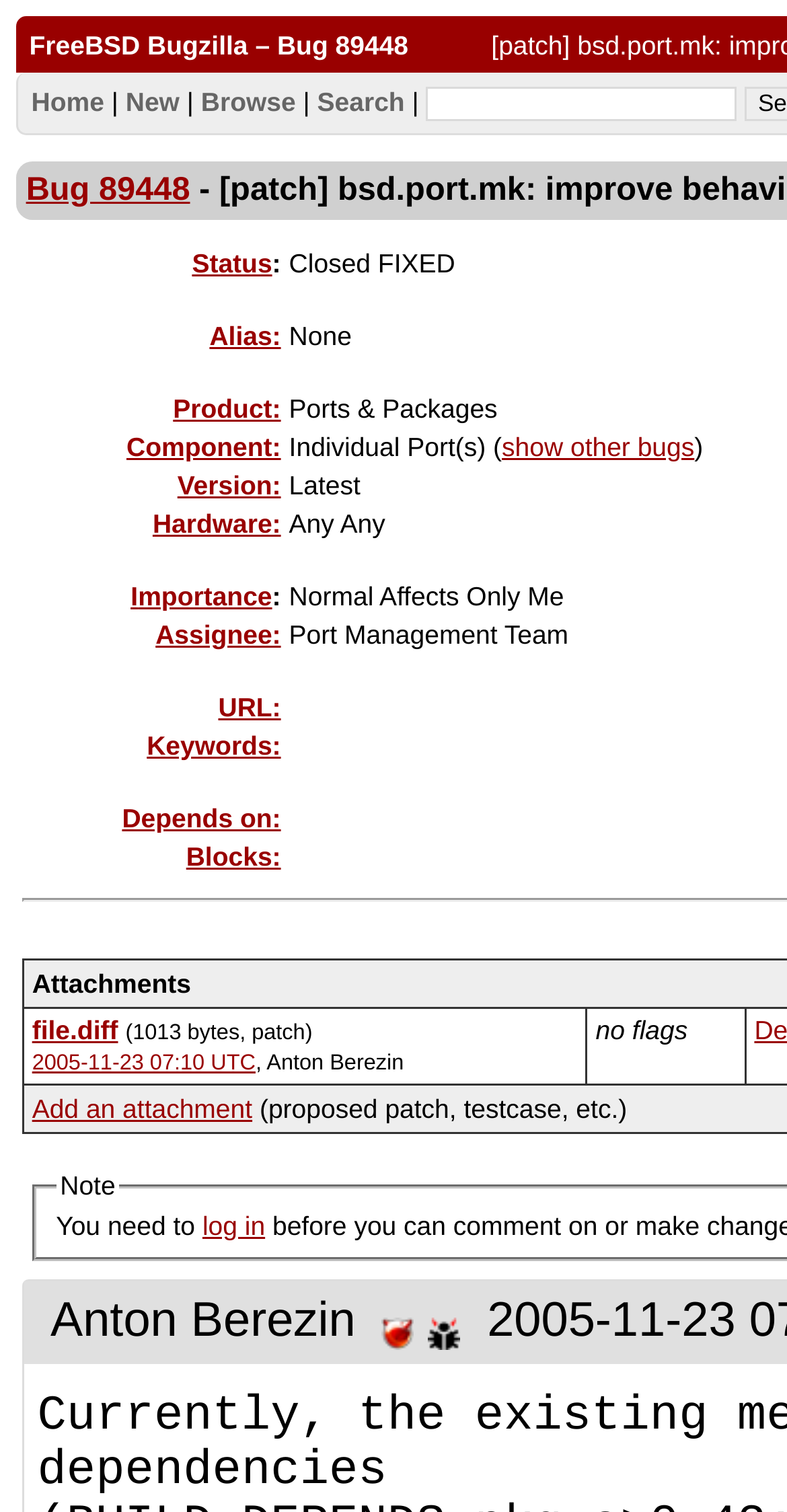What is the importance of this bug? Please answer the question using a single word or phrase based on the image.

Not provided